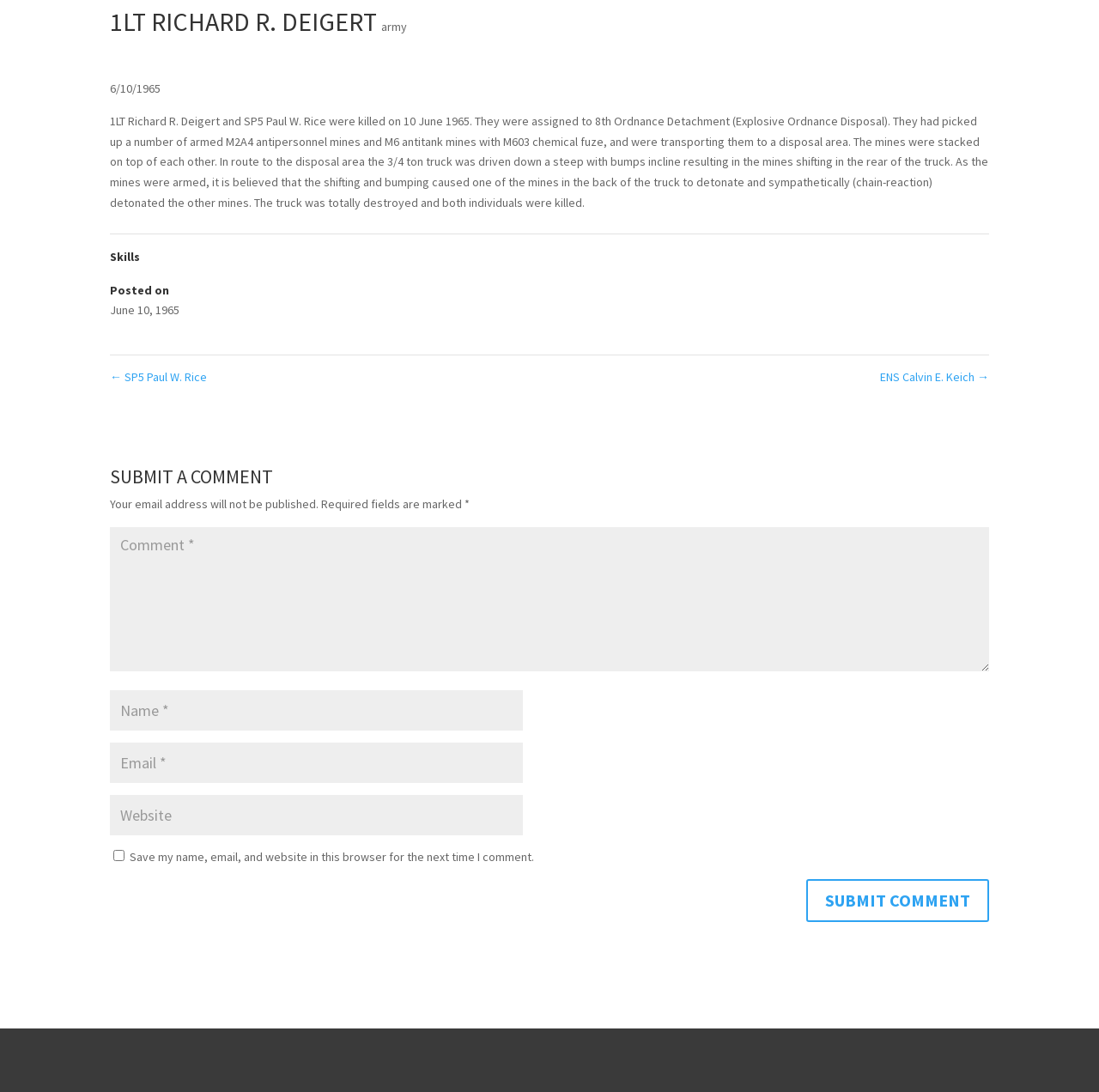From the details in the image, provide a thorough response to the question: What is the name of the person memorialized?

The name of the person memorialized can be found in the heading '1LT RICHARD R. DEIGERT' at the top of the webpage.